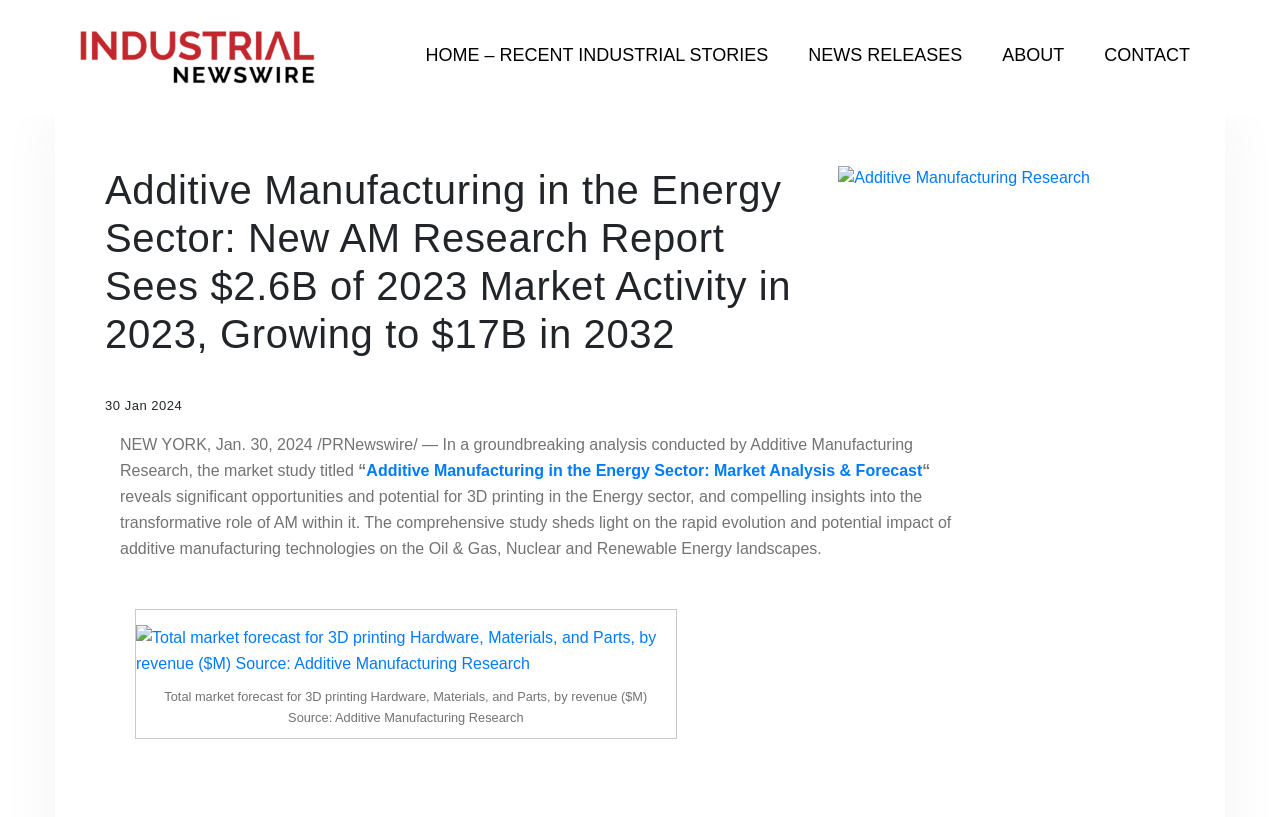Determine the bounding box coordinates of the element that should be clicked to execute the following command: "Open full menu".

None